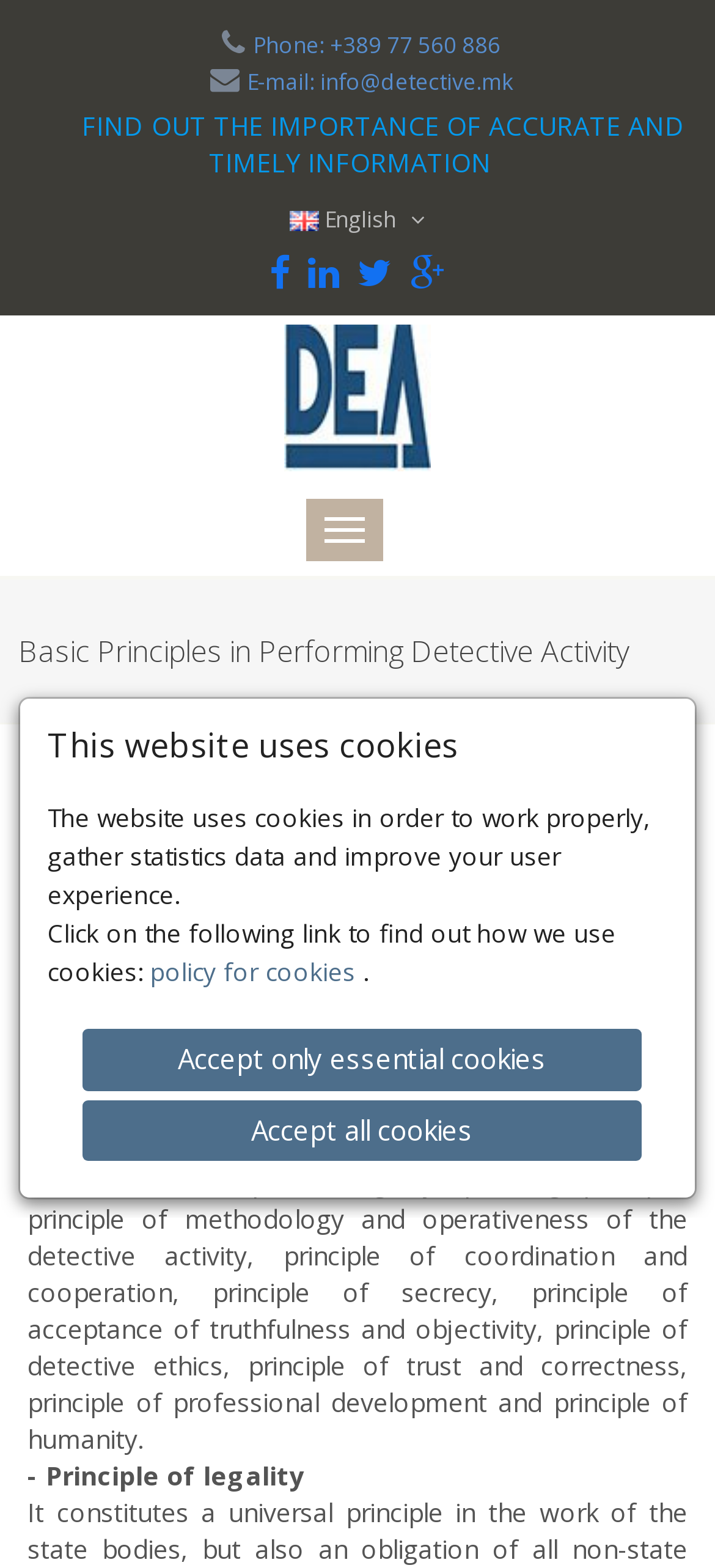Give a concise answer using only one word or phrase for this question:
What is the purpose of cookies on this website?

To work properly, gather statistics data and improve user experience